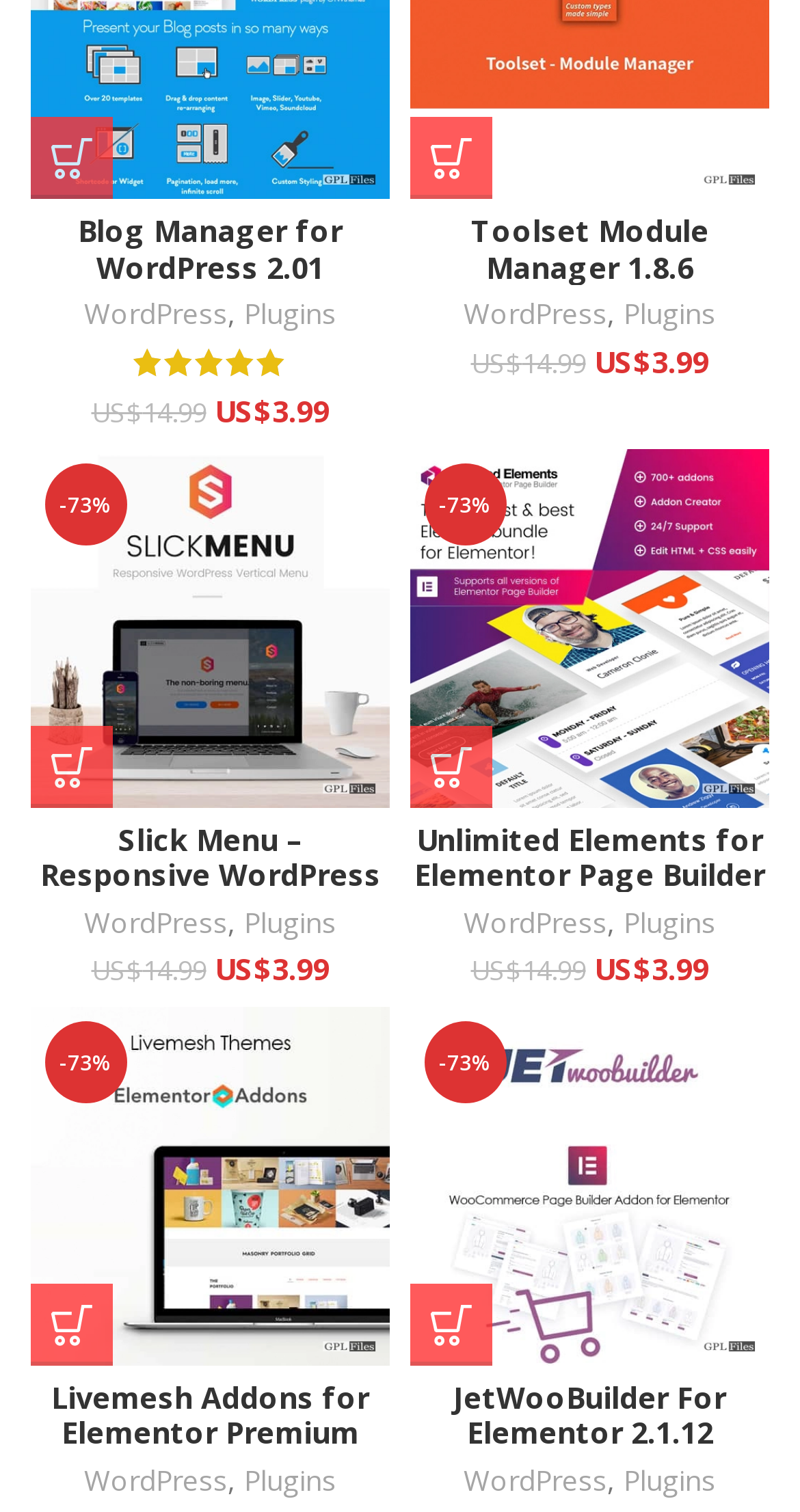Please specify the bounding box coordinates of the region to click in order to perform the following instruction: "Purchase Slick Menu - Responsive WordPress Vertical Menu 1.5.4".

[0.038, 0.48, 0.141, 0.534]